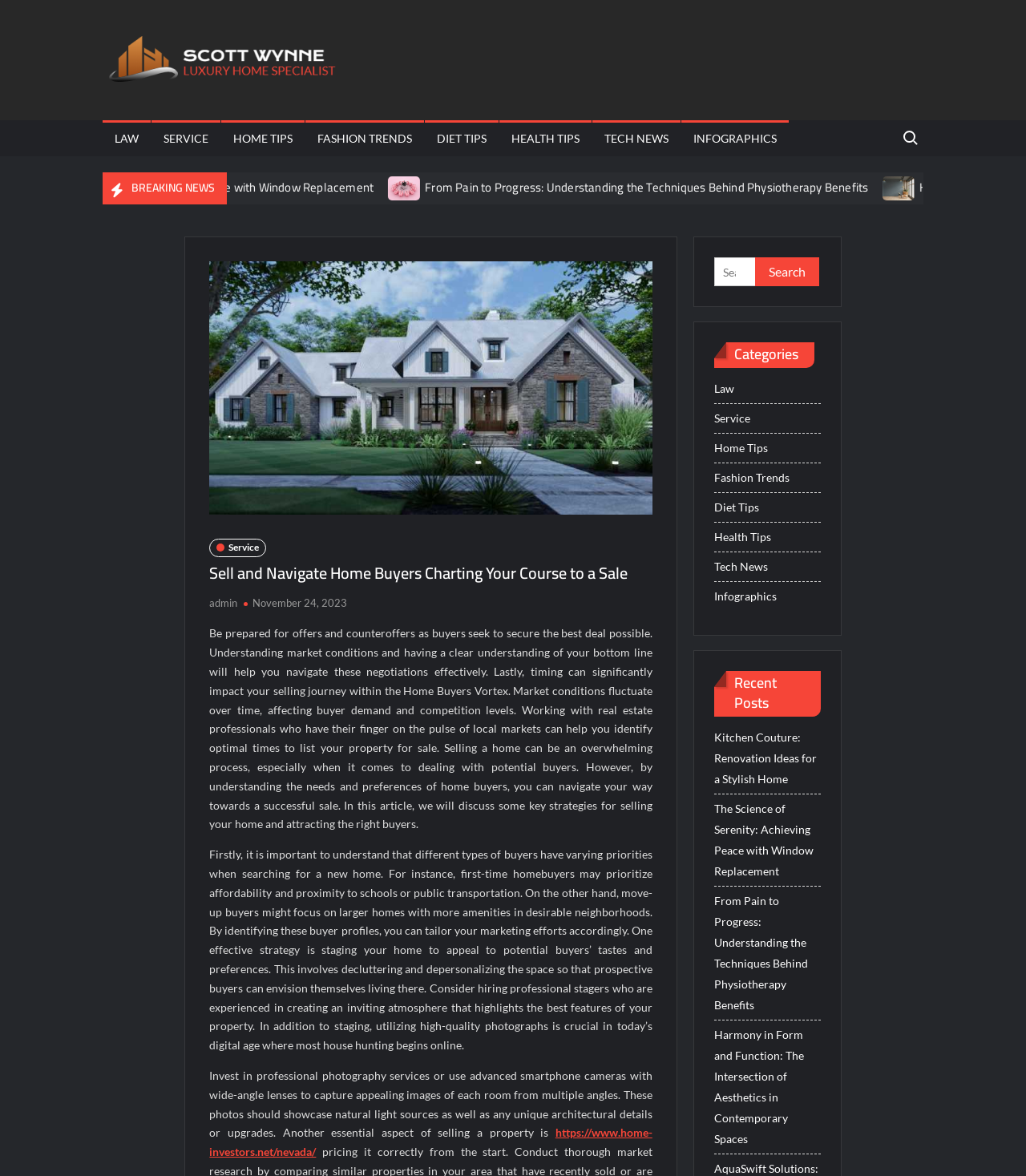Summarize the webpage in an elaborate manner.

This webpage is about selling and navigating home buyers, with a focus on charting a course to a sale. At the top, there is a link to "Scott Wynne" with an accompanying image, followed by a description of "Luxury Home Specialist". Below this, there are several links to different categories, including "LAW", "SERVICE", "HOME TIPS", "FASHION TRENDS", "DIET TIPS", "HEALTH TIPS", "TECH NEWS", and "INFOGRAPHICS".

On the left side of the page, there is a search bar with a button labeled "Search for:". Below this, there are headings for "BREAKING NEWS" and "Categories", with links to various articles and categories, including "Law", "Service", "Home Tips", and more.

The main content of the page is an article about selling a home, with a heading "Sell and Navigate Home Buyers Charting Your Course to a Sale". The article discusses strategies for selling a home, including understanding market conditions, identifying optimal times to list a property, and tailoring marketing efforts to appeal to different types of buyers. There are also images and links to related articles, including "From Pain to Progress: Understanding the Techniques Behind Physiotherapy Benefits" and "Harmony in Form and Function: The Intersection of Aesthetics in Contemporary Spaces".

At the bottom of the page, there is a section labeled "Recent Posts", with links to several articles, including "Kitchen Couture: Renovation Ideas for a Stylish Home", "The Science of Serenity: Achieving Peace with Window Replacement", and more.